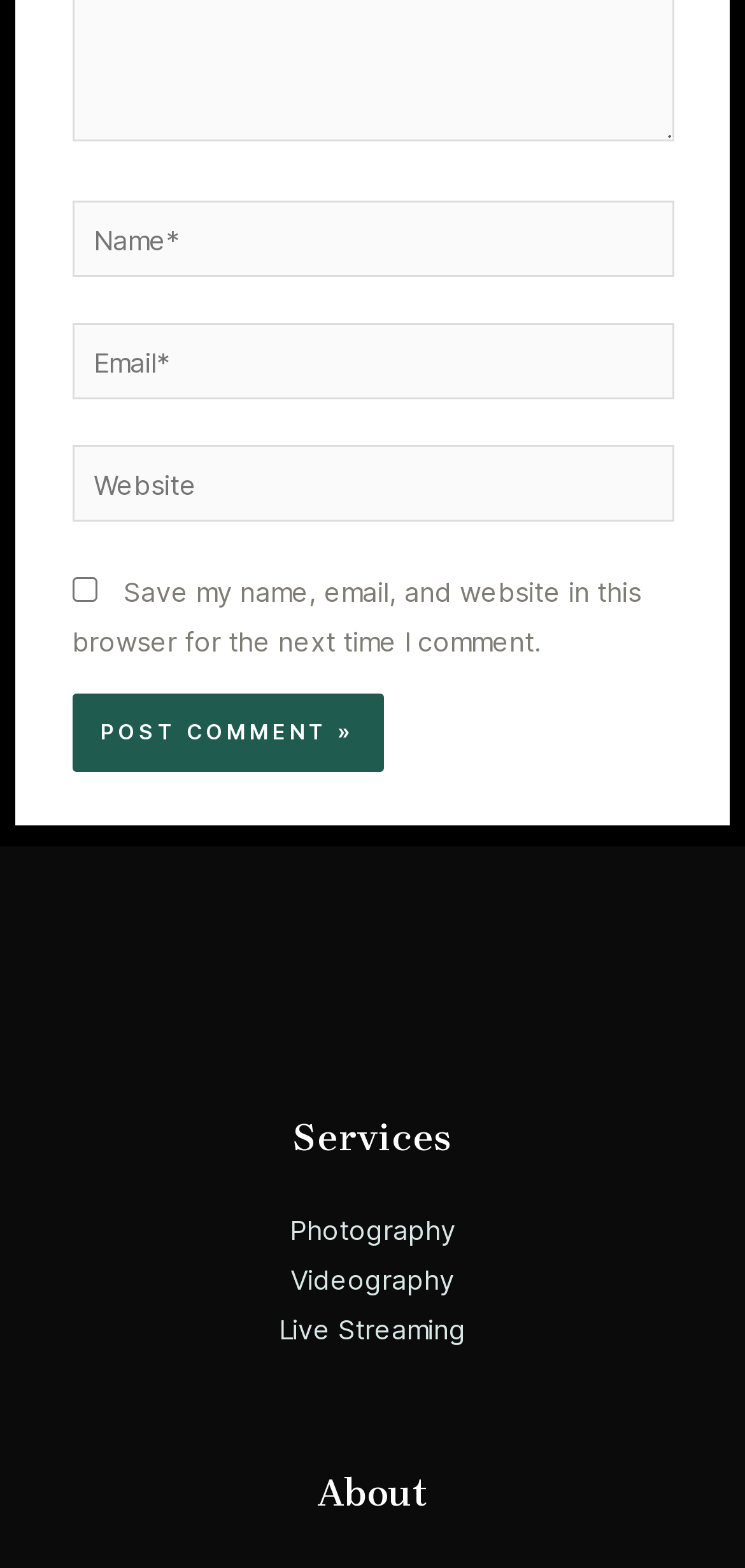Use a single word or phrase to respond to the question:
How many input fields are required?

2